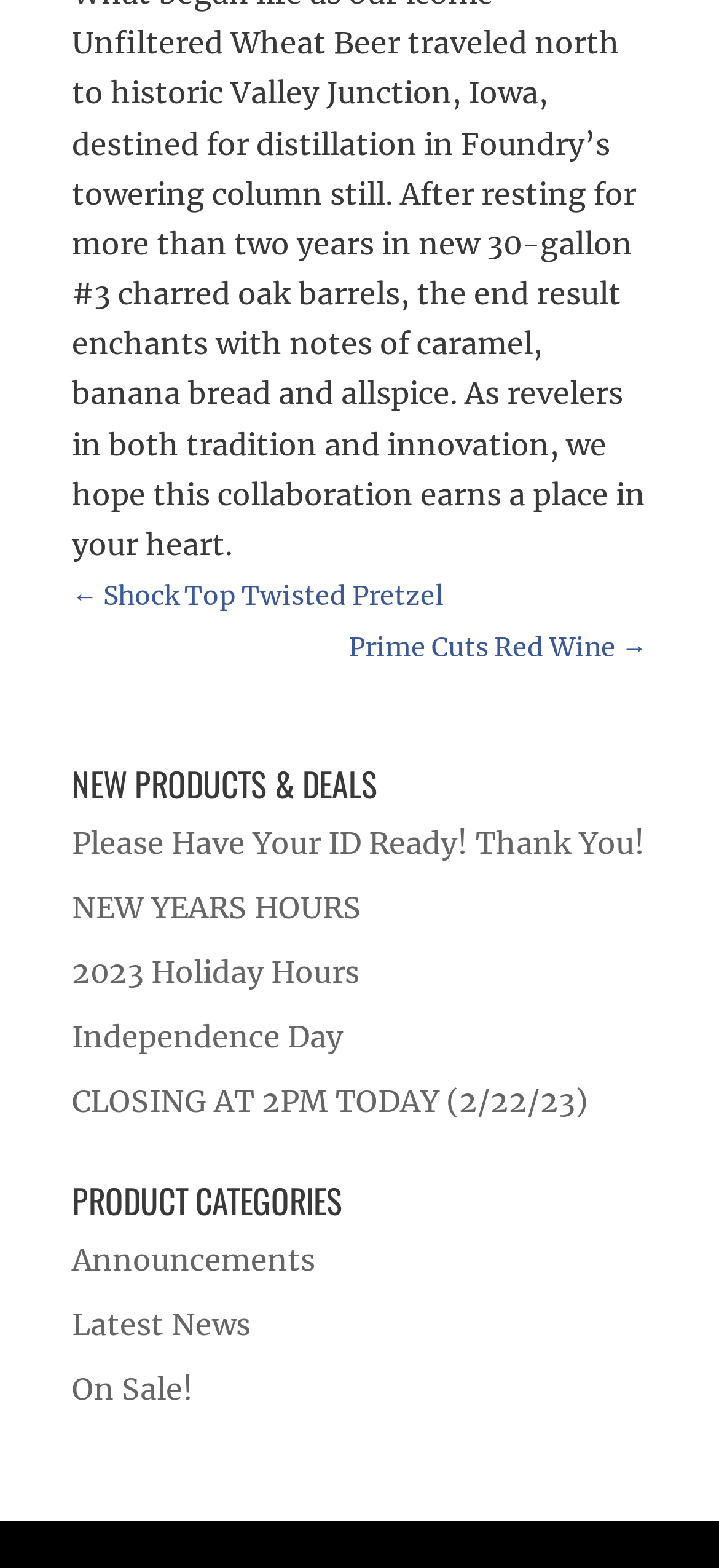Give a one-word or one-phrase response to the question: 
What is the first product category?

Announcements